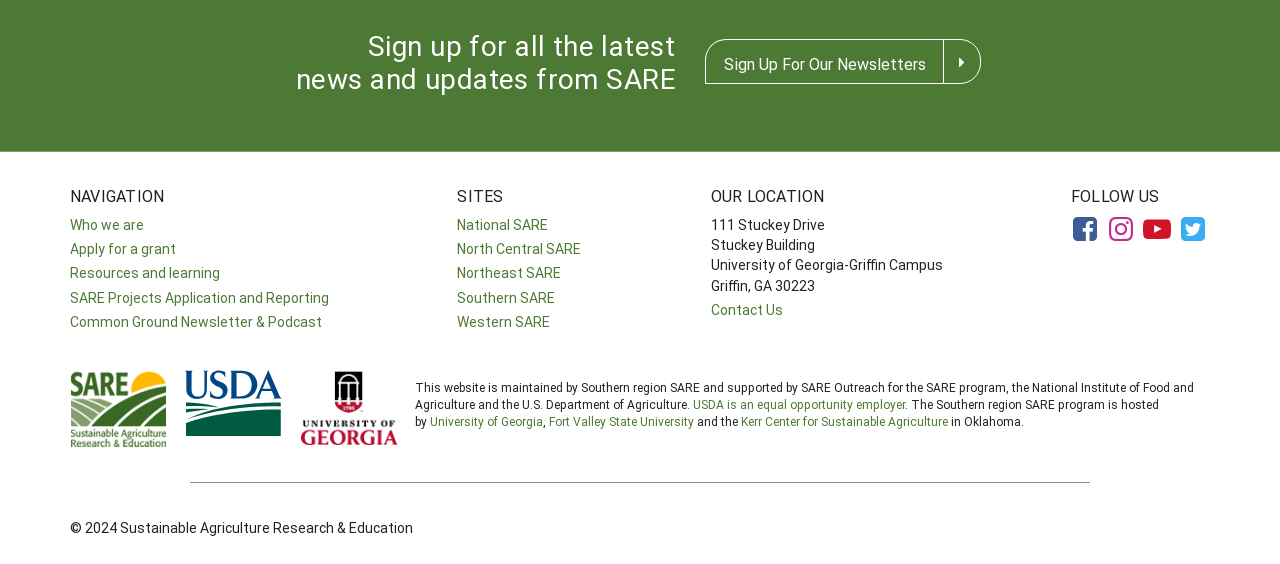Determine the bounding box coordinates of the clickable region to carry out the instruction: "Contact Us".

[0.555, 0.531, 0.611, 0.565]